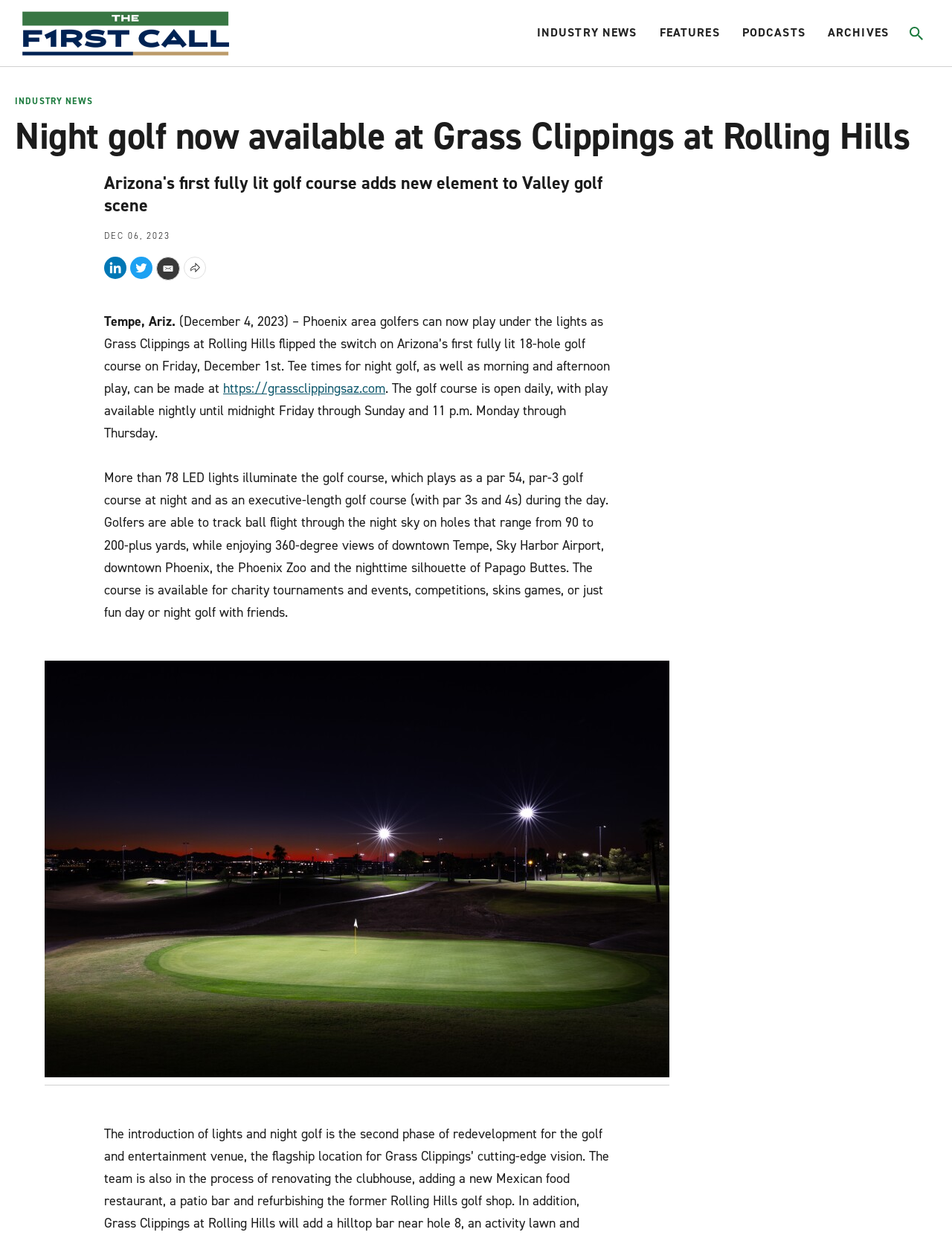Carefully examine the image and provide an in-depth answer to the question: What is the par of the golf course at night?

I found this information in the paragraph that describes the golf course, which mentions that 'The golf course plays as a par 54, par-3 golf course at night'.